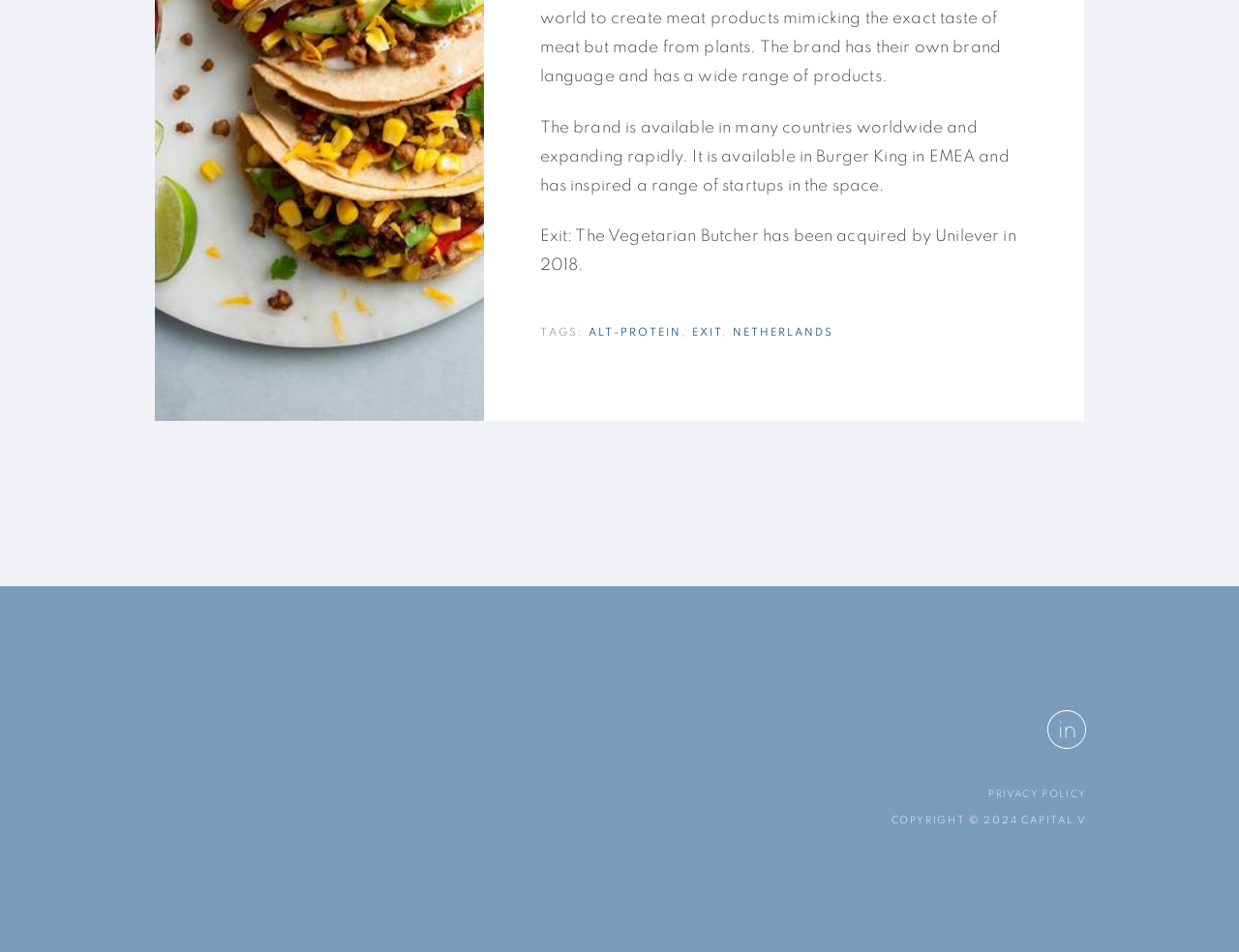Identify the bounding box for the described UI element. Provide the coordinates in (top-left x, top-left y, bottom-right x, bottom-right y) format with values ranging from 0 to 1: netherlands

[0.591, 0.343, 0.672, 0.356]